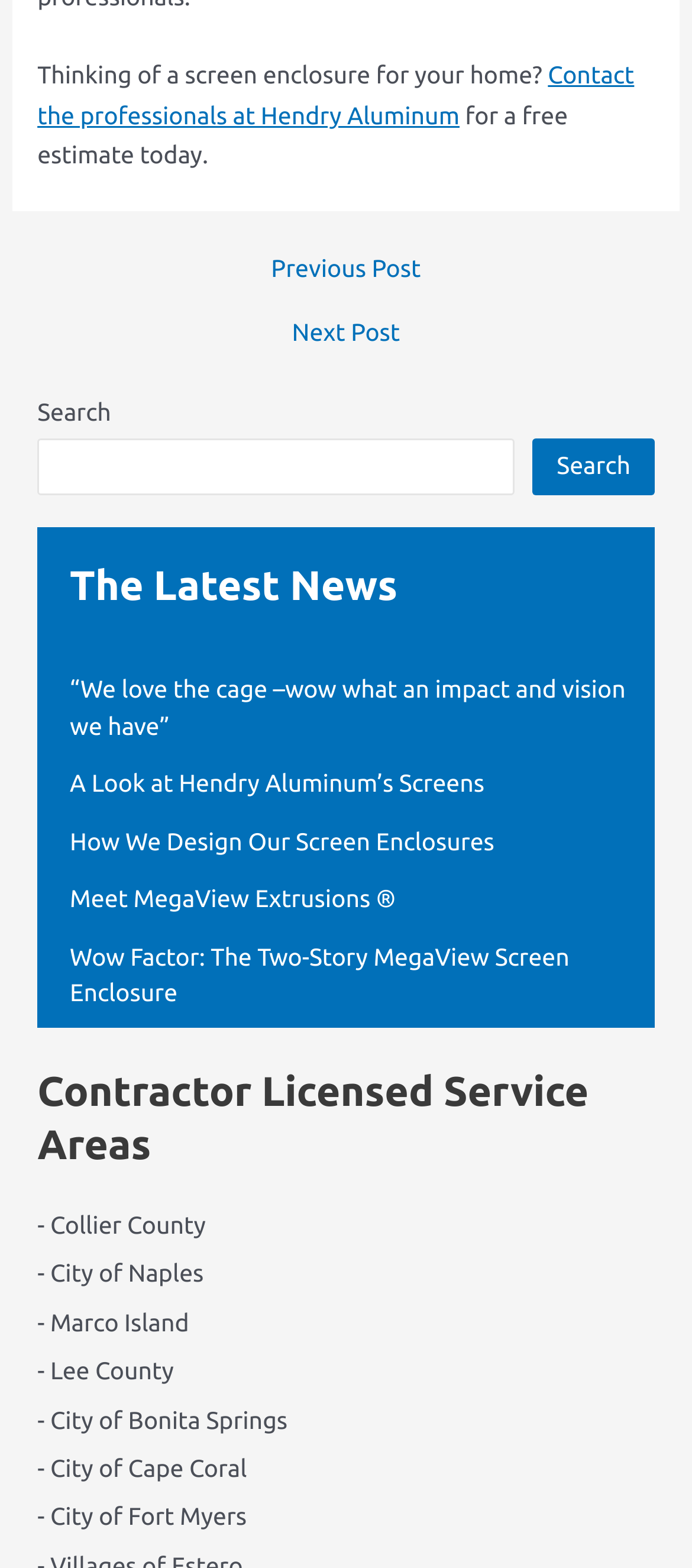Please respond to the question using a single word or phrase:
What is the name of the product mentioned in one of the links?

MegaView Extrusions